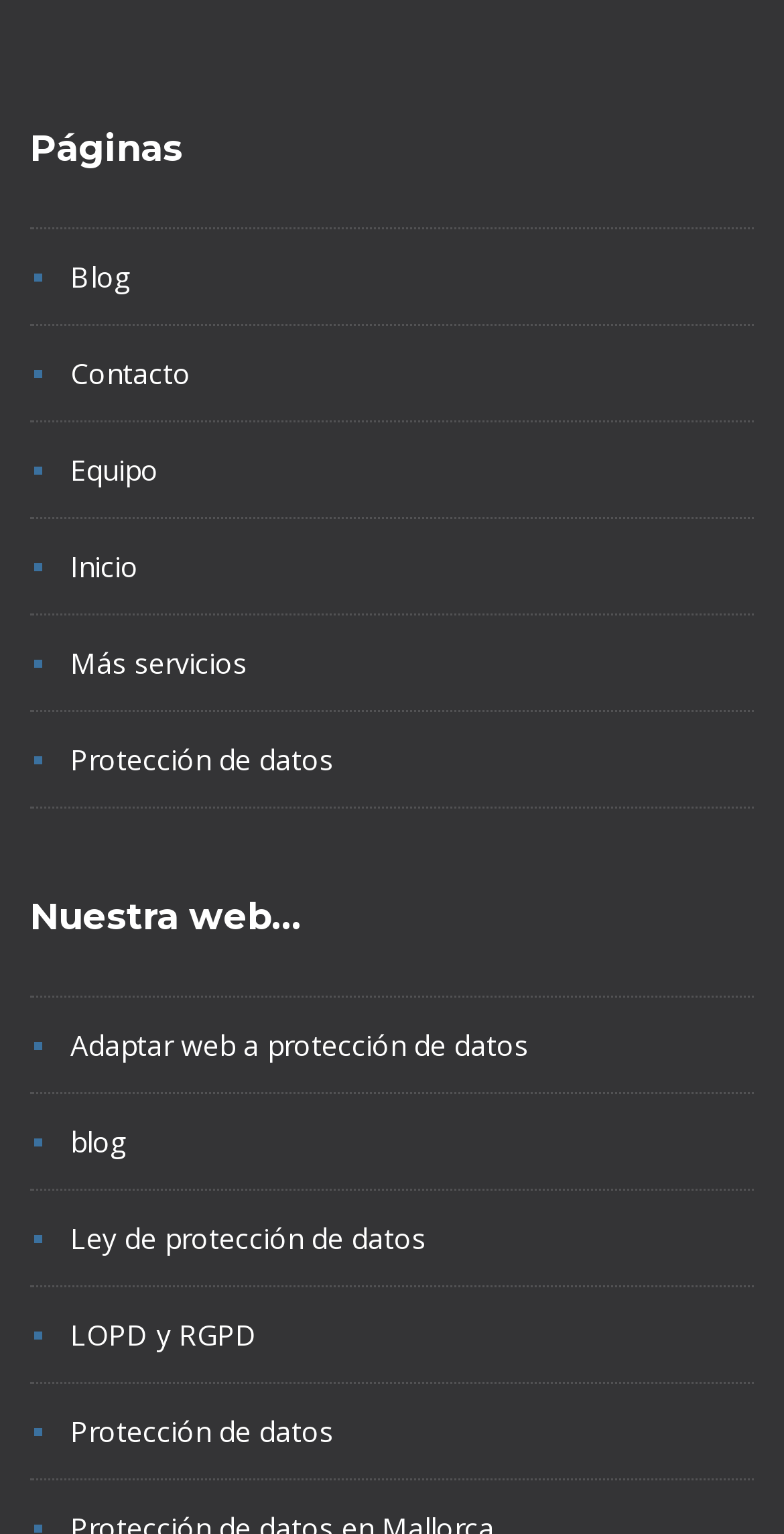Based on the element description: "Blog", identify the bounding box coordinates for this UI element. The coordinates must be four float numbers between 0 and 1, listed as [left, top, right, bottom].

[0.09, 0.167, 0.167, 0.192]